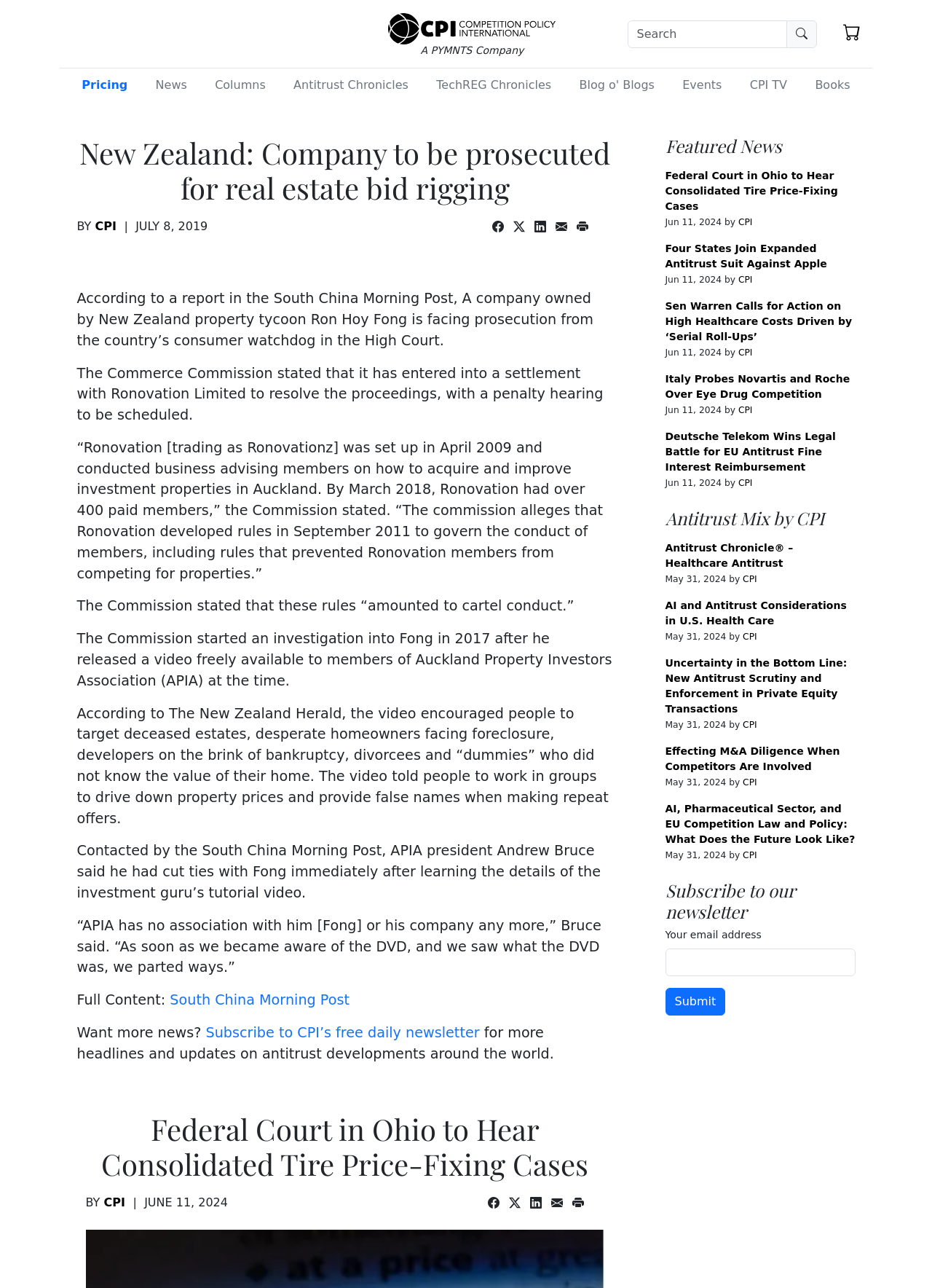Who is facing prosecution from New Zealand's consumer watchdog?
Offer a detailed and full explanation in response to the question.

According to the article, a company owned by New Zealand property tycoon Ron Hoy Fong is facing prosecution from the country's consumer watchdog in the High Court.